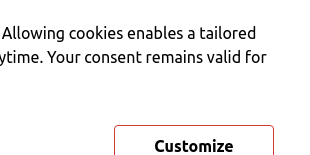Please reply to the following question with a single word or a short phrase:
What is the target audience of the article series?

Marketing professionals